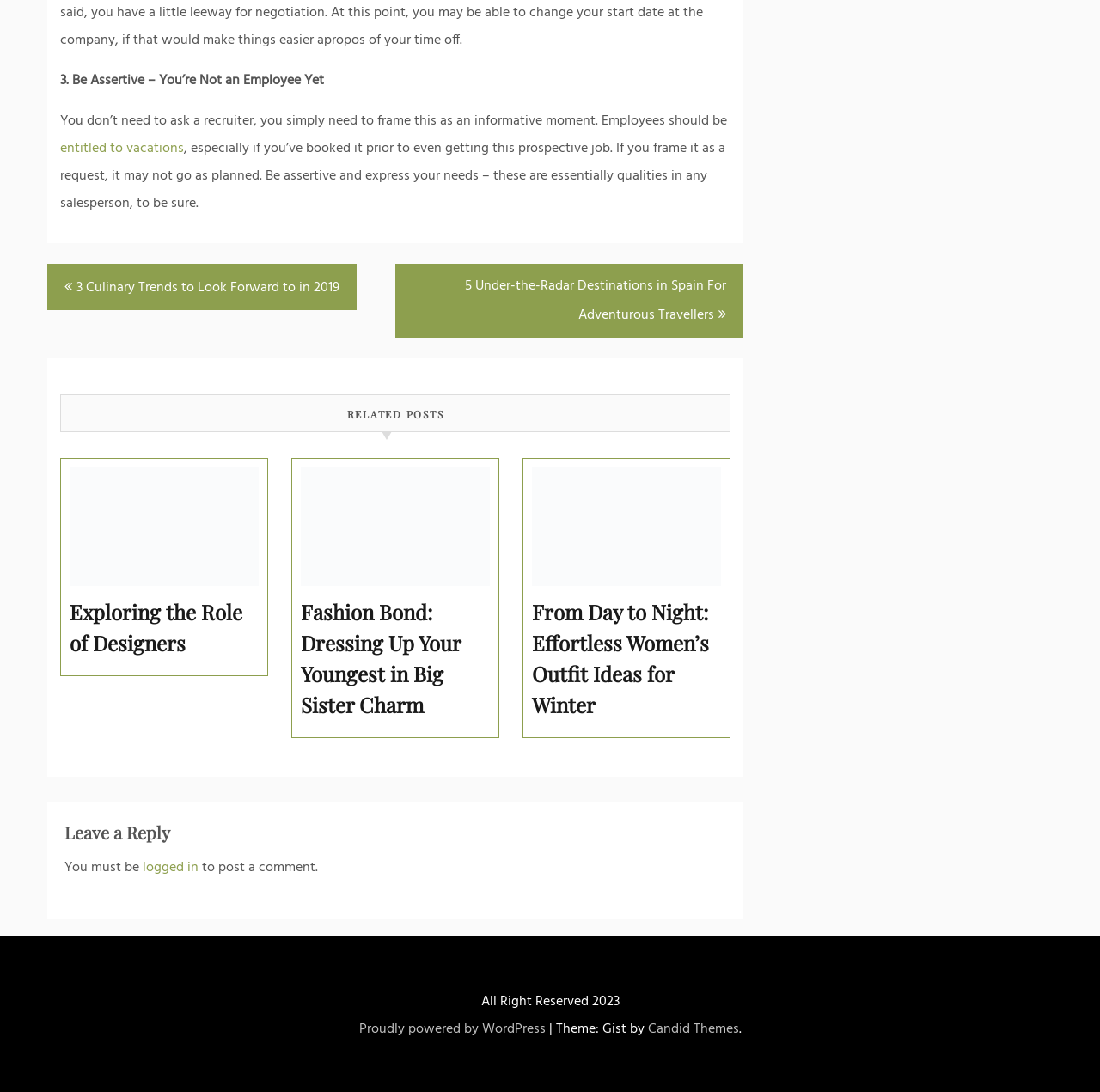What is the name of the theme used by the website?
Please provide a detailed and comprehensive answer to the question.

The text 'Theme: Gist by Candid Themes' at the bottom of the page indicates that the website is using a theme called Gist, which is developed by Candid Themes.